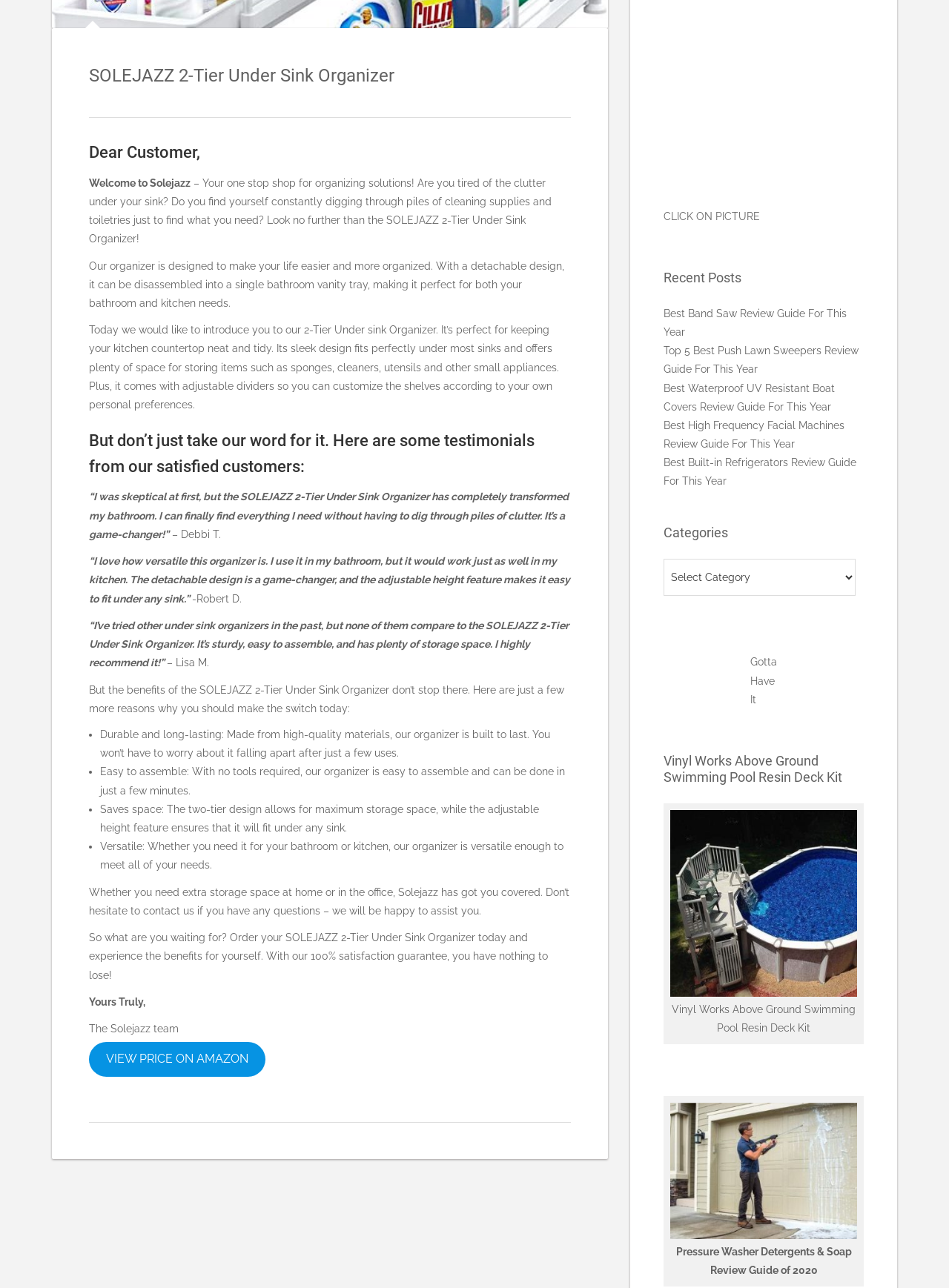Provide the bounding box coordinates of the HTML element described by the text: "CLICK ON PICTURE". The coordinates should be in the format [left, top, right, bottom] with values between 0 and 1.

[0.699, 0.163, 0.801, 0.173]